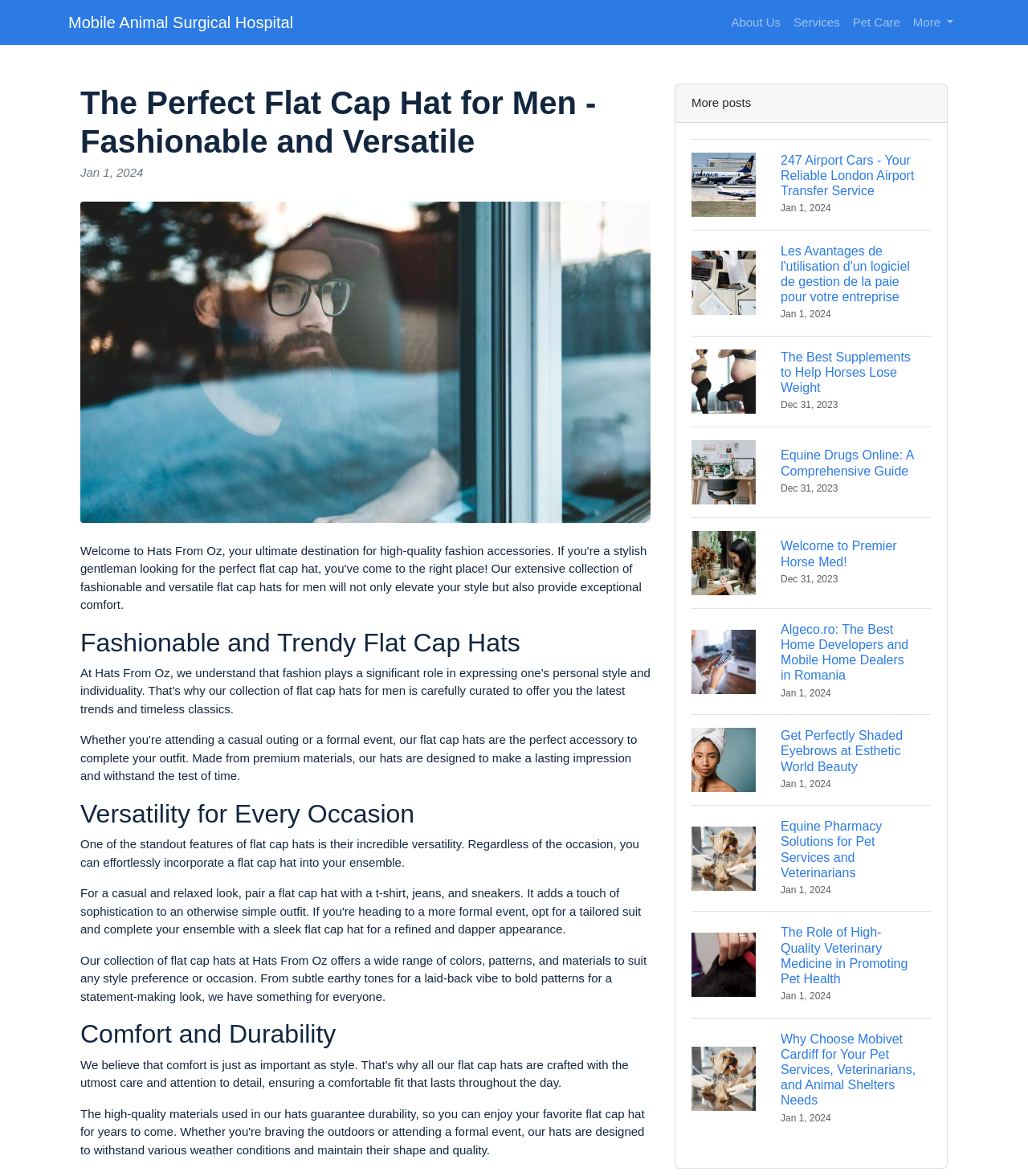Show me the bounding box coordinates of the clickable region to achieve the task as per the instruction: "Click on About Us".

[0.705, 0.006, 0.766, 0.032]